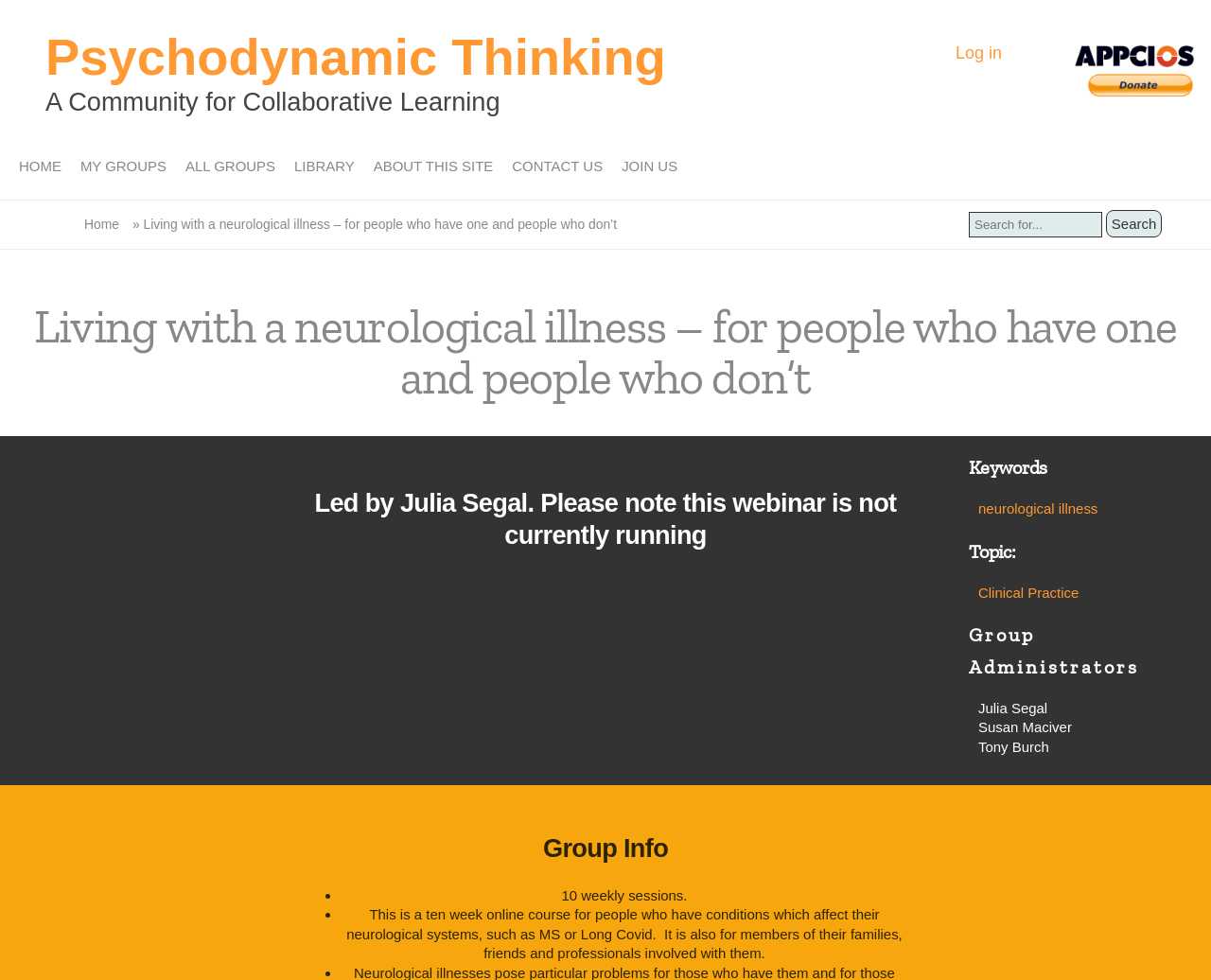Determine the bounding box coordinates for the area you should click to complete the following instruction: "Click the 'APPCIOS' link".

[0.888, 0.055, 0.986, 0.071]